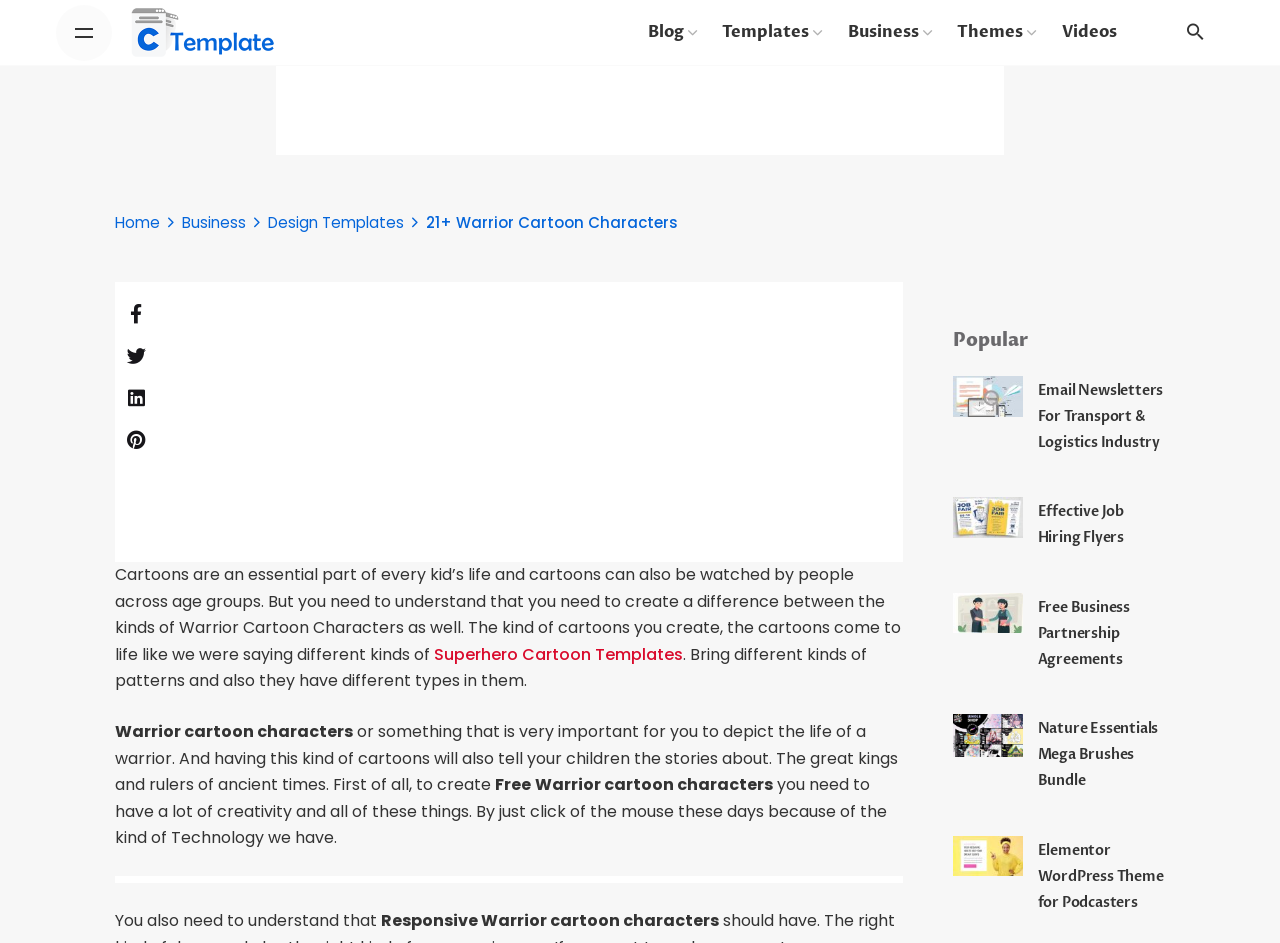Please determine the bounding box coordinates of the section I need to click to accomplish this instruction: "Explore Templates".

[0.549, 0.02, 0.647, 0.048]